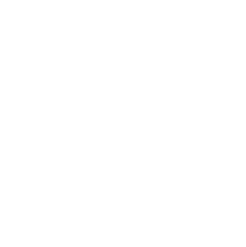What can customers do with the product below the image?
Using the details from the image, give an elaborate explanation to answer the question.

According to the caption, below the image, there are options to add the product to the shopping cart, providing a convenient way for customers to make selections and manage their purchases.